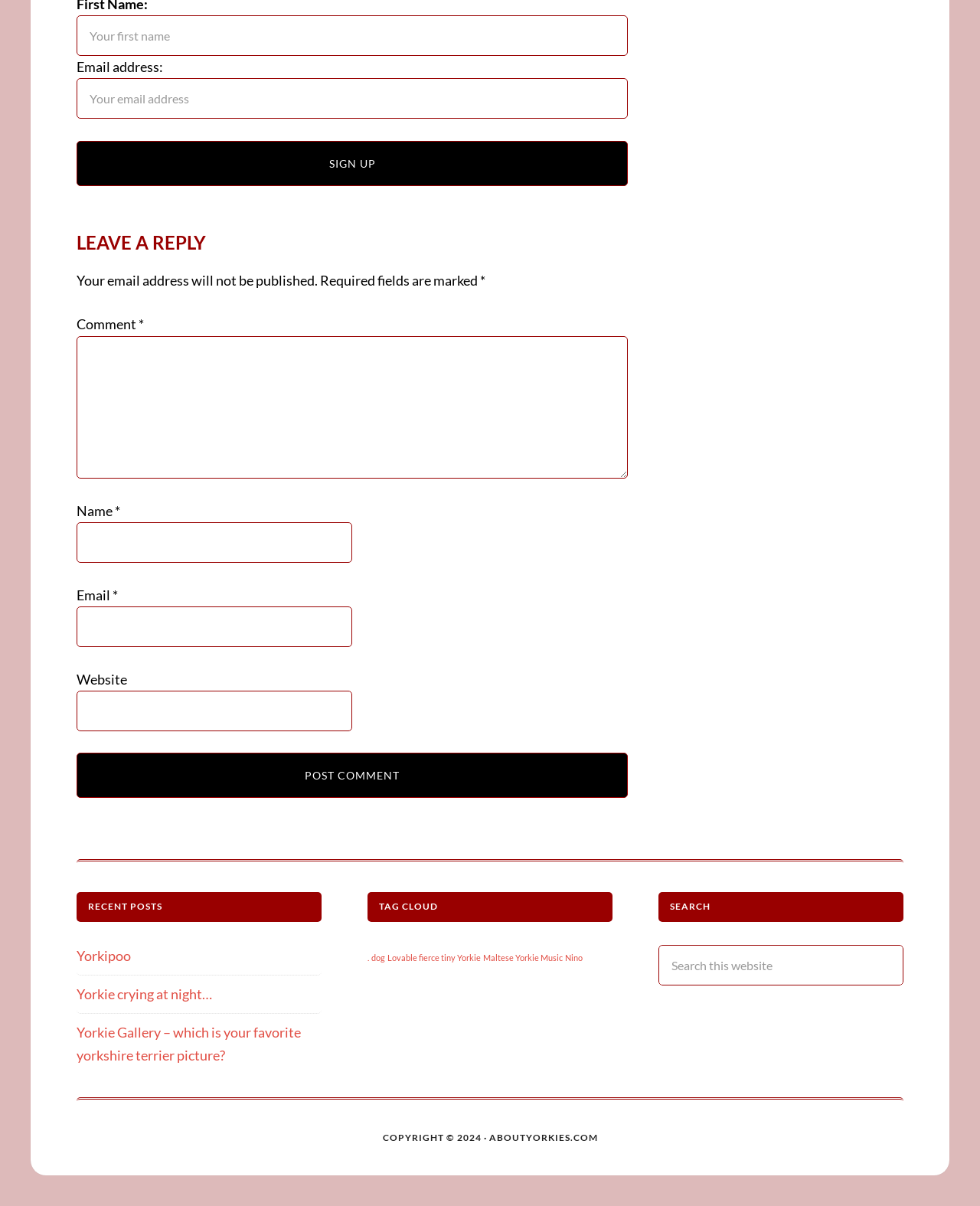Locate the bounding box coordinates of the clickable region necessary to complete the following instruction: "Search this website". Provide the coordinates in the format of four float numbers between 0 and 1, i.e., [left, top, right, bottom].

[0.672, 0.783, 0.922, 0.817]